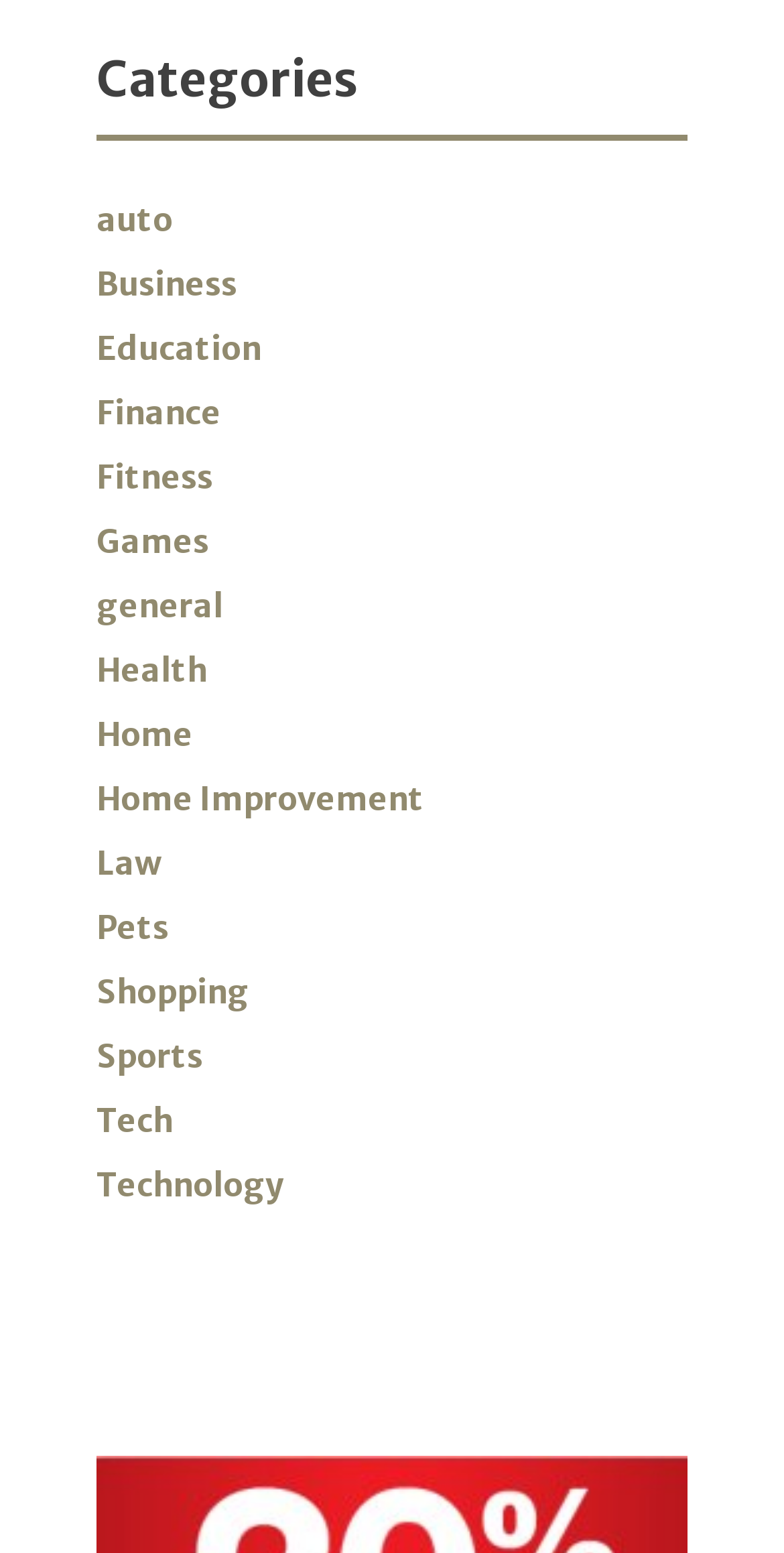Using the description "Home Improvement", locate and provide the bounding box of the UI element.

[0.123, 0.501, 0.541, 0.527]